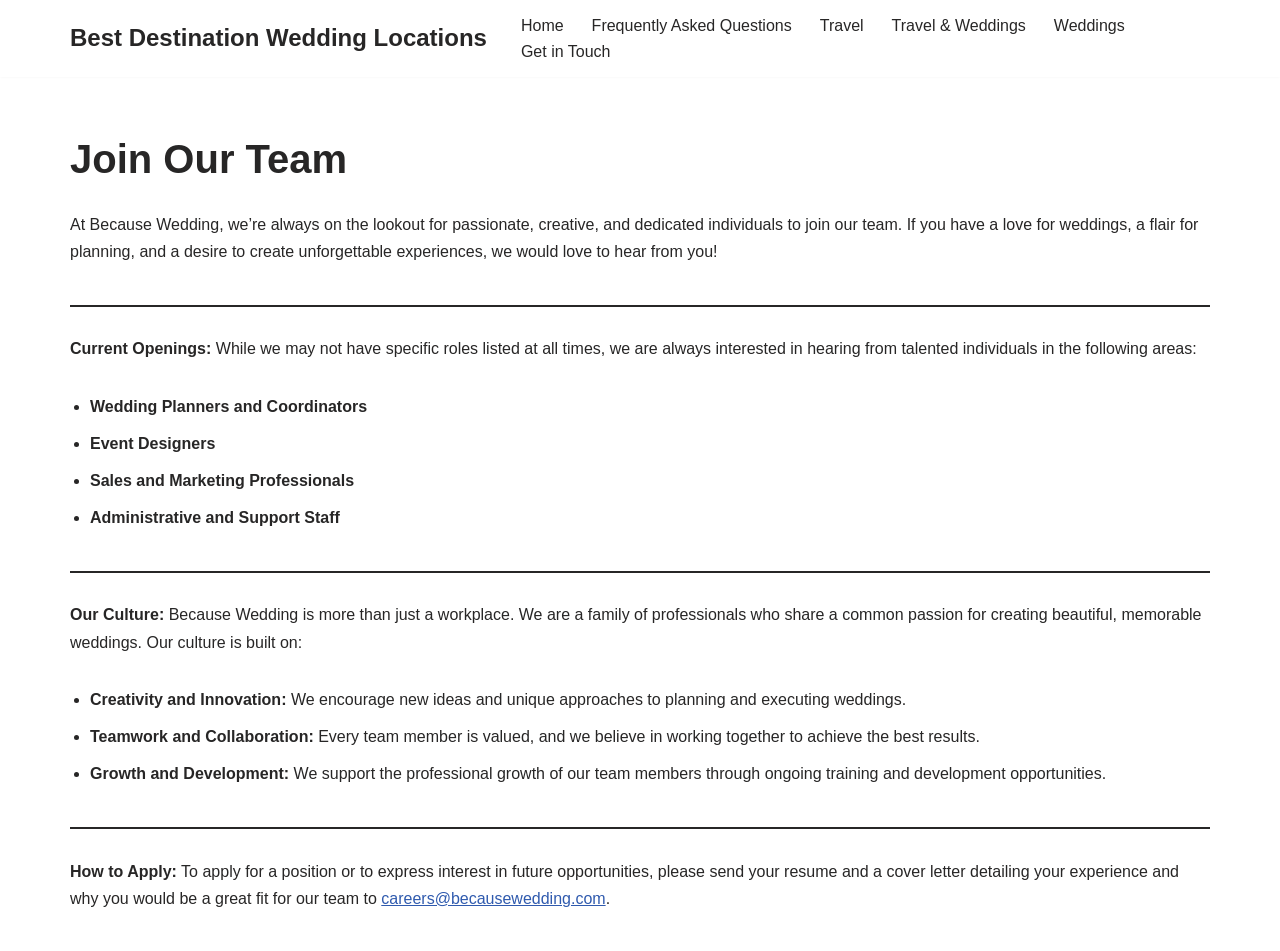Provide the bounding box coordinates for the area that should be clicked to complete the instruction: "Click on 'Skip to content'".

[0.0, 0.034, 0.023, 0.055]